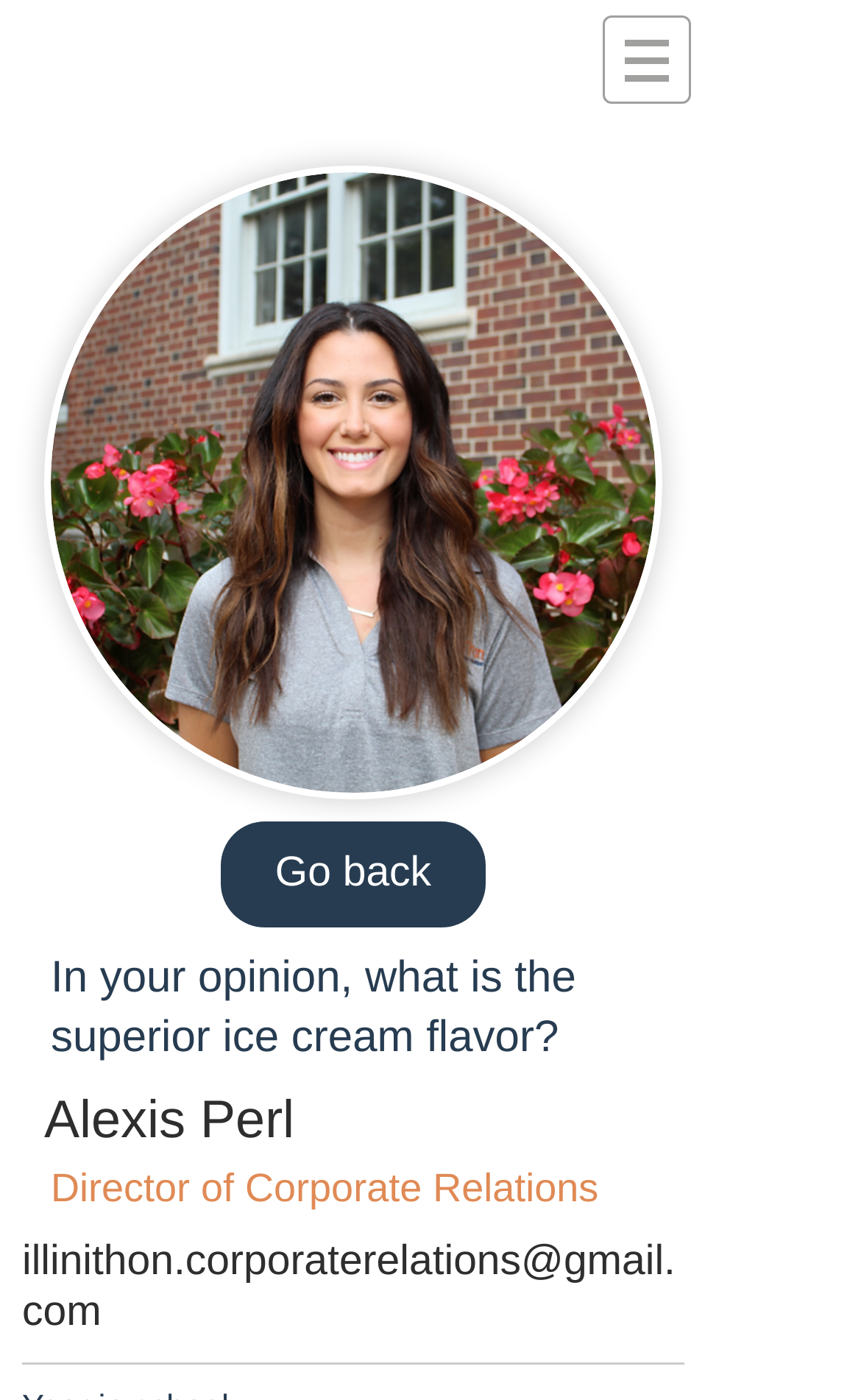Elaborate on the information and visuals displayed on the webpage.

The webpage is about Alexis Perl, specifically their profile as the Director of Corporate Relations. At the top, there is a navigation menu labeled "Site" with a button that has a popup menu, accompanied by a small image. Below the navigation menu, there is a large image taking up most of the width of the page, with a smaller image overlayed on top of it.

On the left side of the page, there is a link to "Go back". Below this link, there is a question posed in a paragraph of text, asking about the superior ice cream flavor. 

On the right side of the page, there is a heading with the name "Alexis Perl", followed by a subtitle "Director of Corporate Relations". Below this, there is a heading with an email address, "illinithon.corporaterelations@gmail.com", which is also a clickable link.